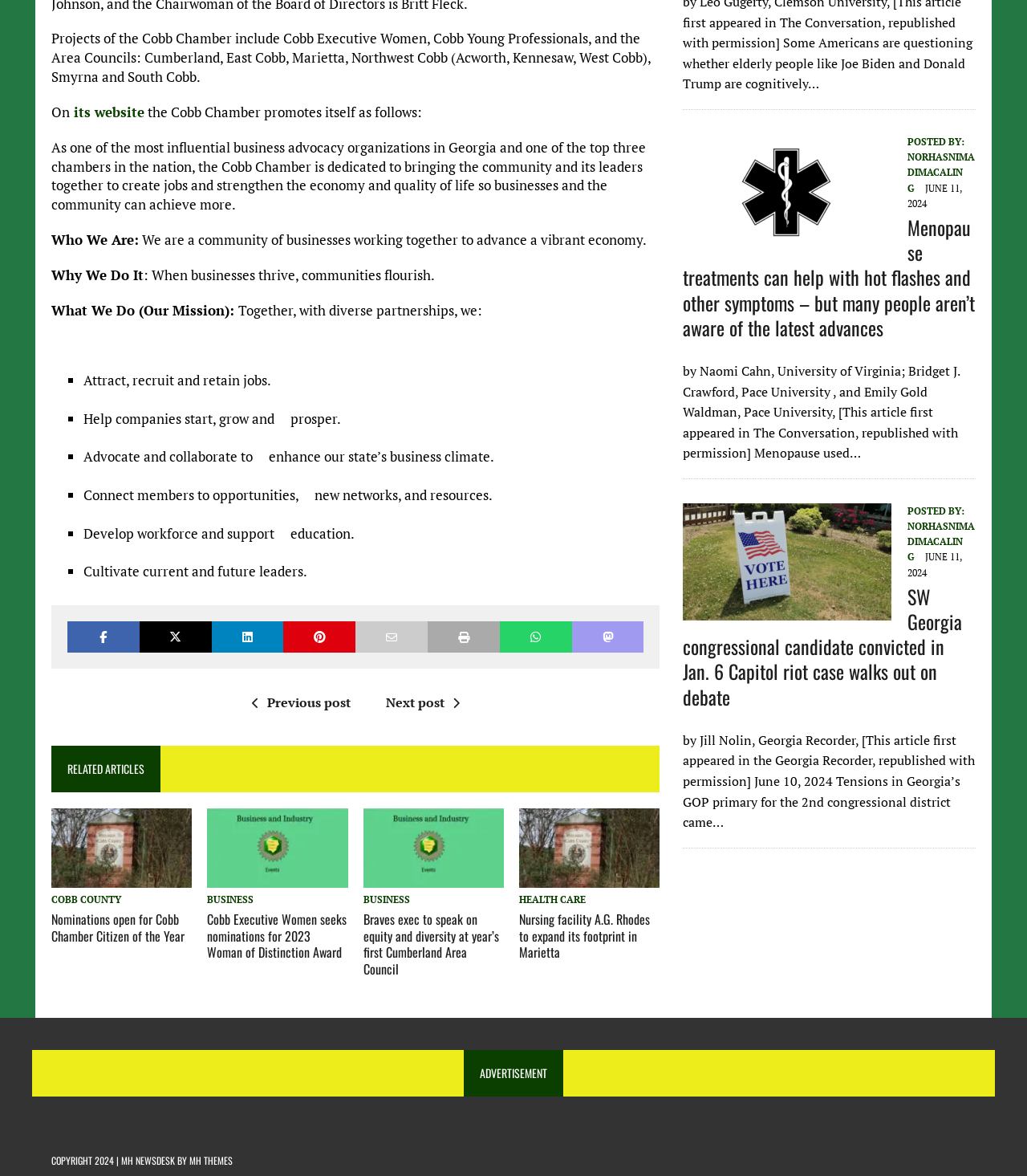Please answer the following question as detailed as possible based on the image: 
What is the purpose of the Cobb Chamber?

According to the webpage, the Cobb Chamber is dedicated to bringing the community and its leaders together to create jobs and strengthen the economy and quality of life so businesses and the community can achieve more.